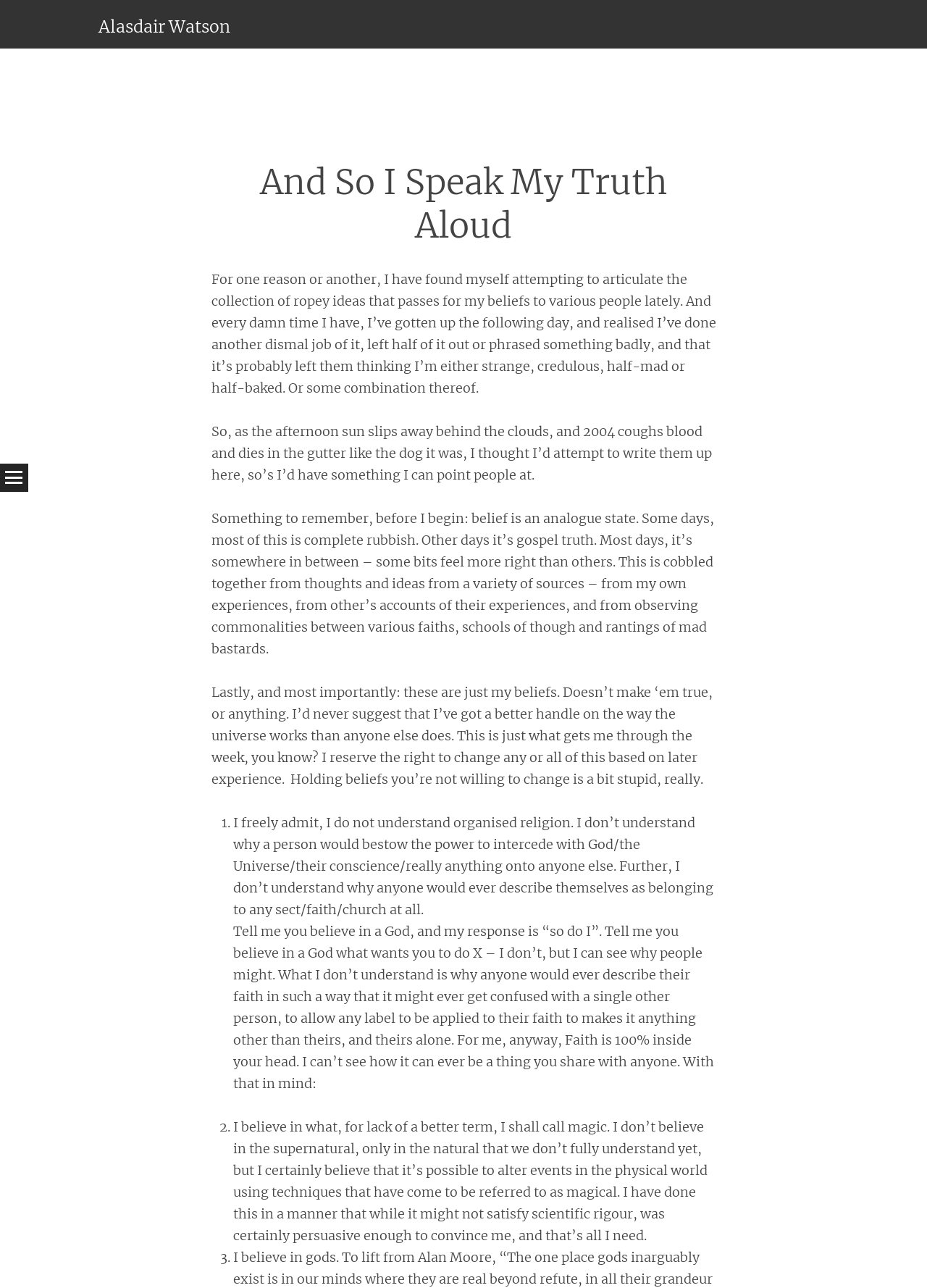Please answer the following question using a single word or phrase: 
What is the author's attitude towards his beliefs?

Open to change